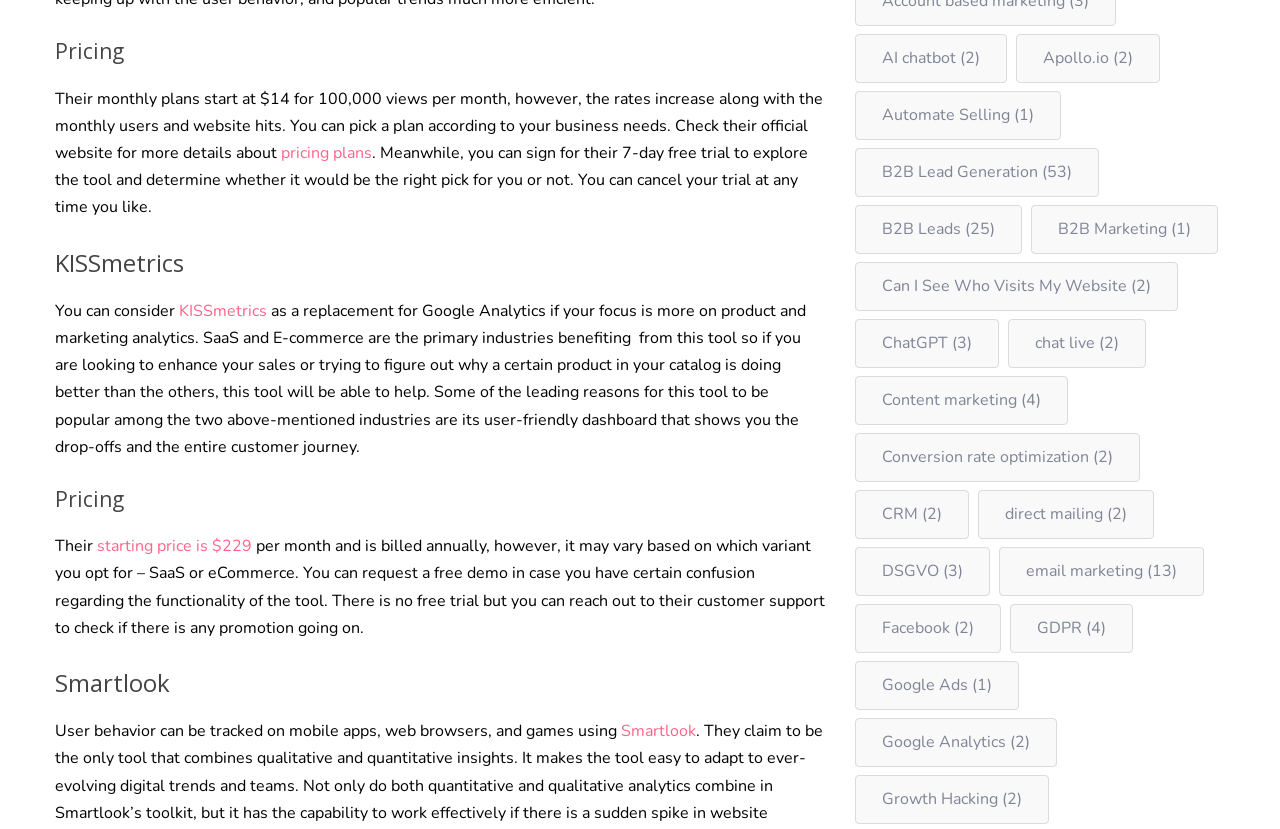Use a single word or phrase to answer the question:
What is the starting price of KISSmetrics?

$229